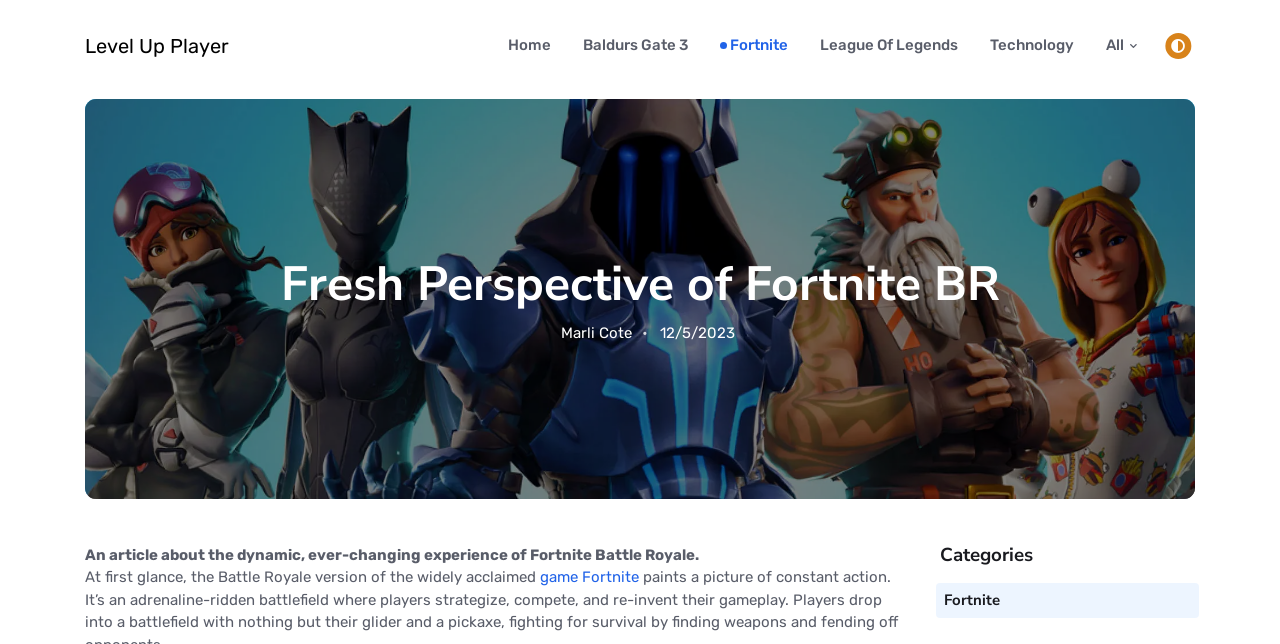Find and indicate the bounding box coordinates of the region you should select to follow the given instruction: "View 'Fortnite' related content".

[0.55, 0.0, 0.628, 0.14]